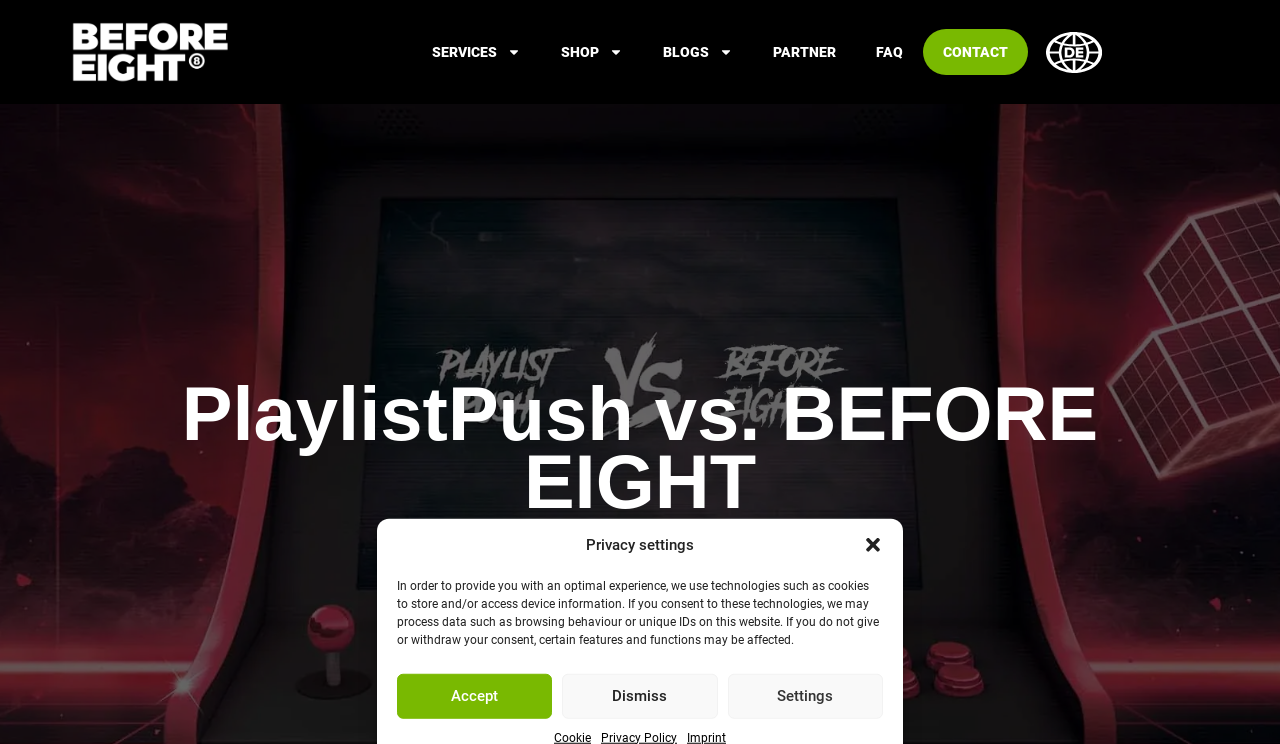Please find the top heading of the webpage and generate its text.

PlaylistPush vs. BEFORE EIGHT